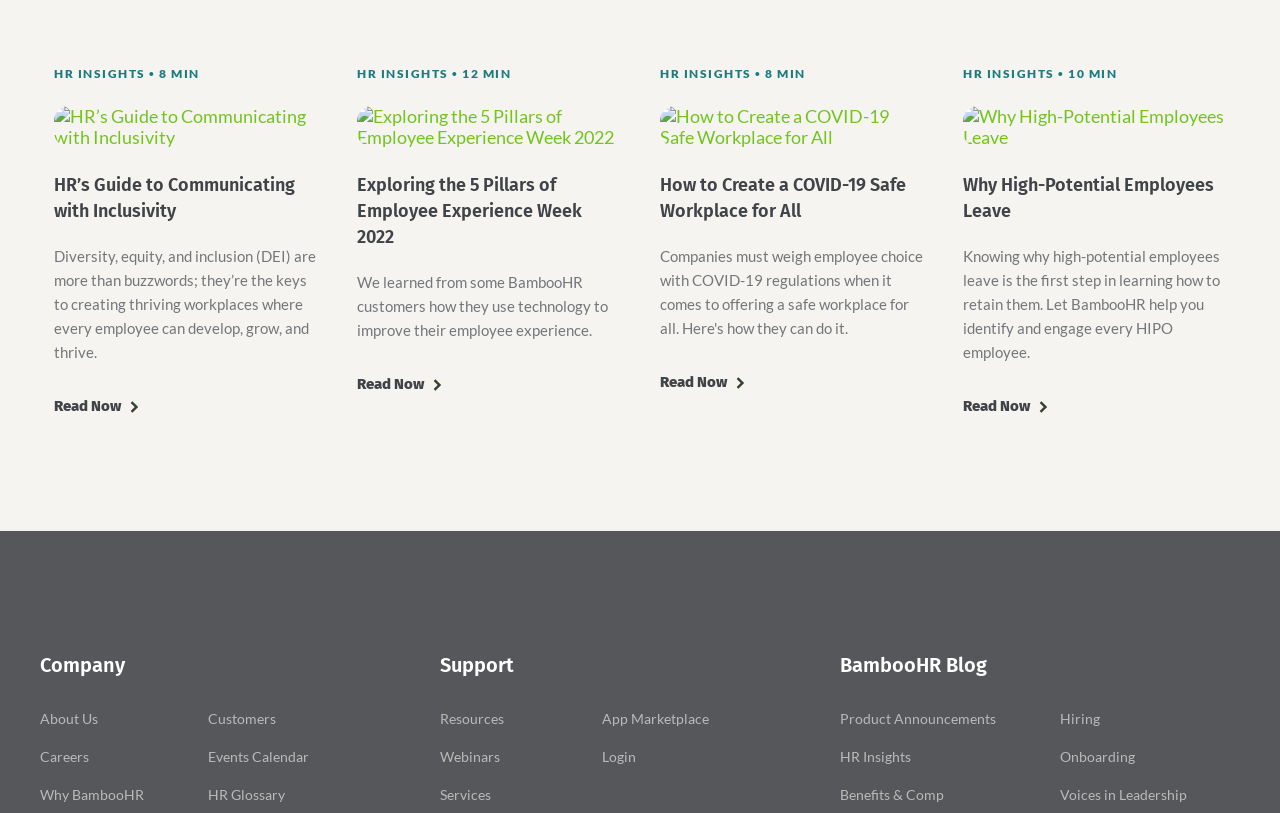Can you show the bounding box coordinates of the region to click on to complete the task described in the instruction: "Explore the 5 Pillars of Employee Experience Week 2022"?

[0.279, 0.462, 0.349, 0.484]